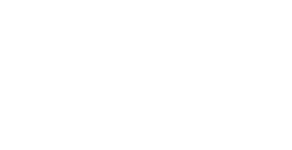Elaborate on the image by describing it in detail.

The image showcases a stunning wedding dress, elegantly designed to complement a pear-shaped body. It captures the essence of bridal fashion, focusing on style and comfort, perfect for making a memorable entrance on the special day. This visual likely illustrates one of the suggestions mentioned in the blog section titled "11 Wedding Dress Ideas and Recommendations for a Pear-Shaped Body," providing inspiration for brides looking to find the ideal gown that enhances their silhouette while ensuring they feel confident and beautiful. The accompanying text hints at various other wedding-related topics, making this a delightful read for anyone planning their wedding.